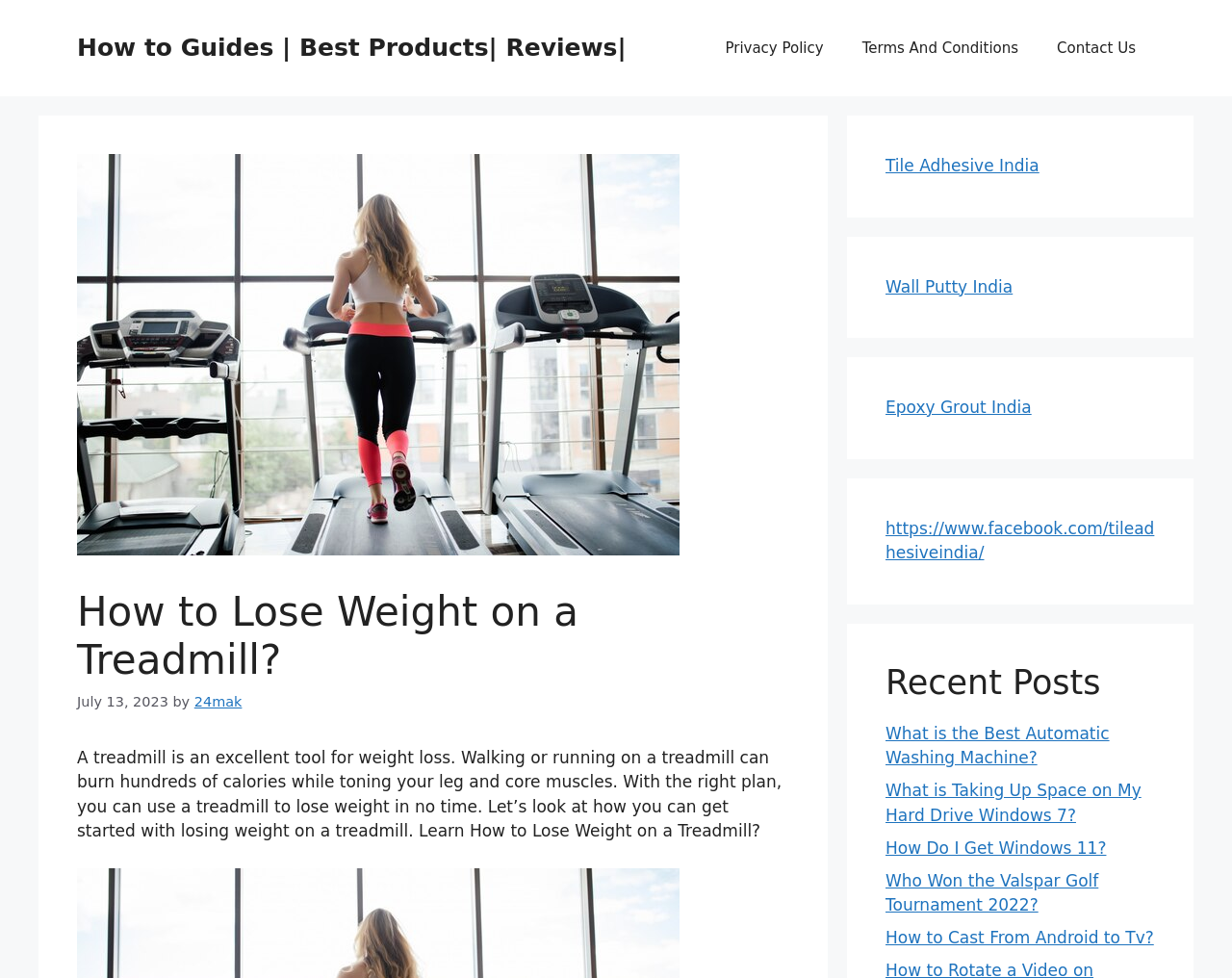Locate the bounding box coordinates of the clickable area needed to fulfill the instruction: "Check the 'Recent Posts' section".

[0.719, 0.677, 0.938, 0.718]